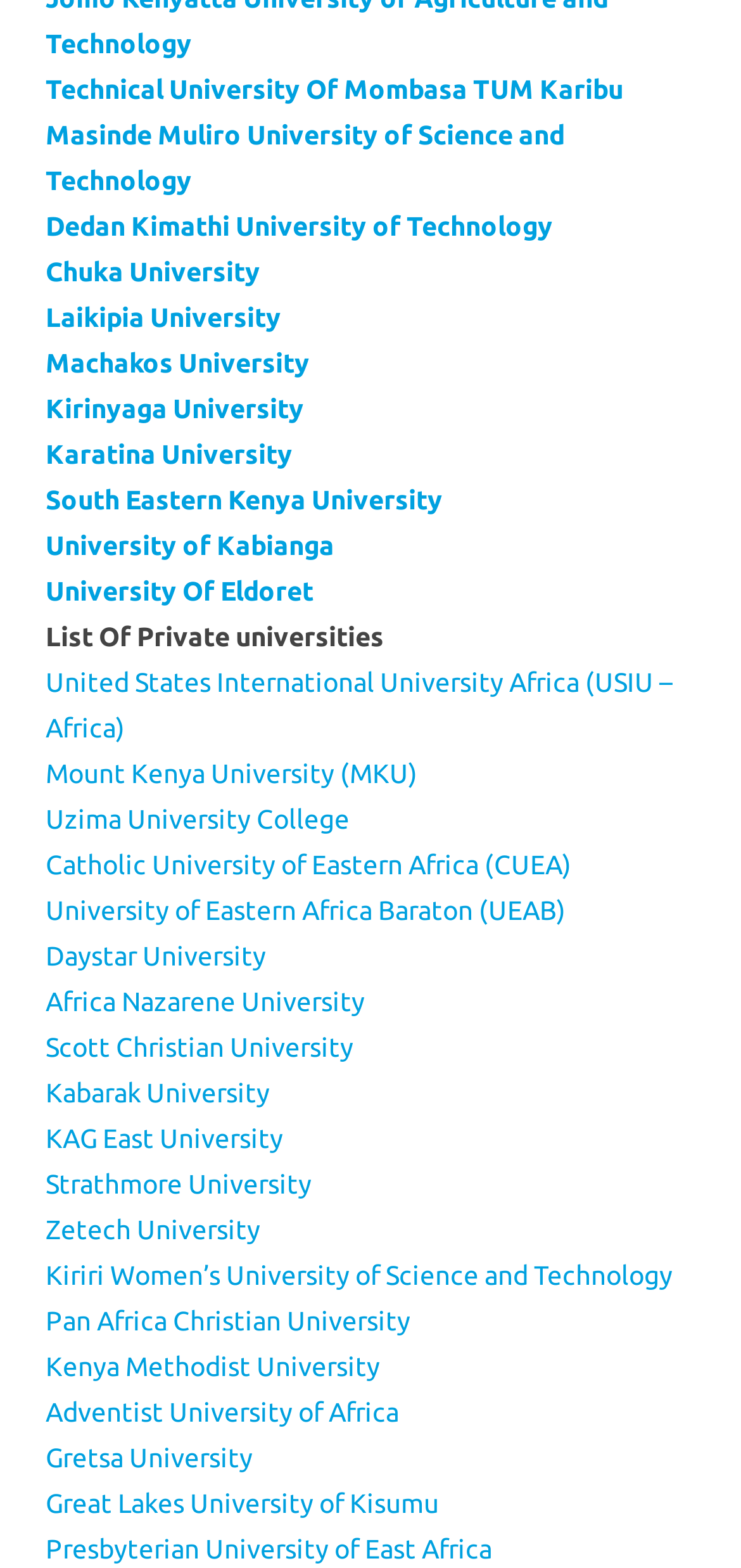Locate the bounding box coordinates of the segment that needs to be clicked to meet this instruction: "Visit Technical University Of Mombasa TUM Karibu".

[0.062, 0.047, 0.841, 0.066]